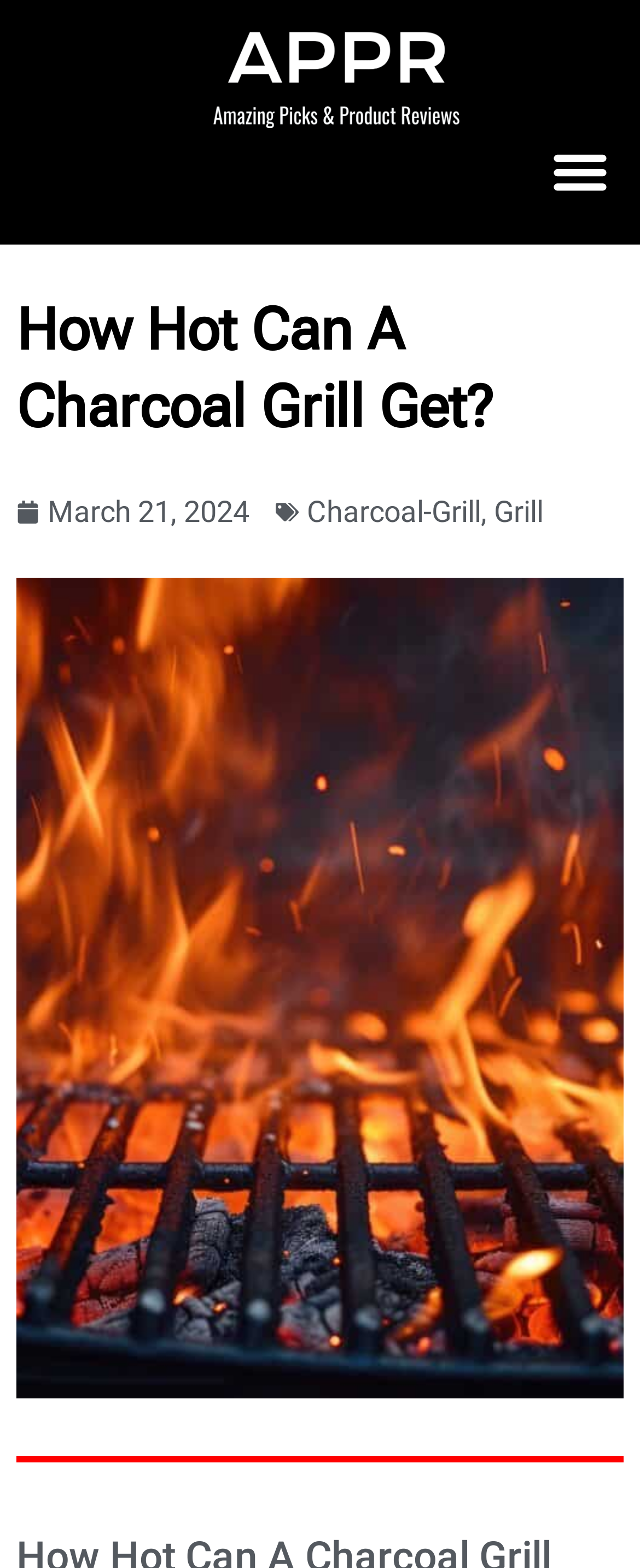Create a full and detailed caption for the entire webpage.

The webpage is about exploring the maximum temperature range of charcoal grills and optimizing heat output, with a focus on safety considerations and alternative temperature measurement methods. 

At the top left of the page, there is a heading that reads "How Hot Can A Charcoal Grill Get?" in a prominent font size. Below this heading, there is a time stamp indicating the date "March 21, 2024". 

To the right of the time stamp, there are two links, "Charcoal-Grill" and "Grill", which are likely related to the topic of charcoal grills. 

On the top right corner, there is a button labeled "Menu Toggle" that allows users to expand or collapse the menu. Next to the button, there is a link with no text. 

The main content of the page is accompanied by a large image that spans the width of the page, with a caption "www.appr.com : How Hot Can A Charcoal Grill Get?" The image likely illustrates the topic of charcoal grills.